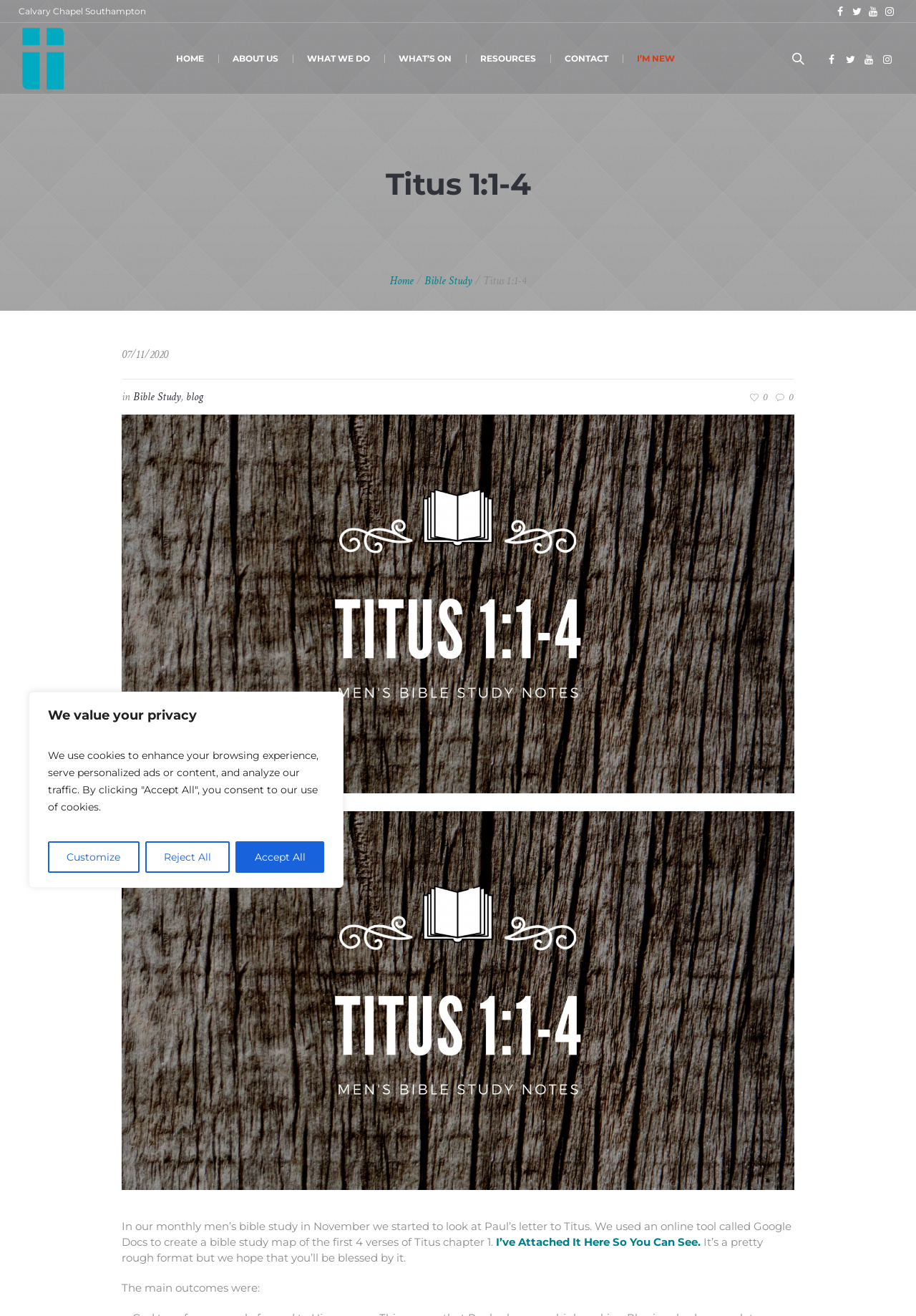Please determine the bounding box coordinates of the element's region to click in order to carry out the following instruction: "Click the Titus 1:1-4 link". The coordinates should be four float numbers between 0 and 1, i.e., [left, top, right, bottom].

[0.133, 0.453, 0.867, 0.463]